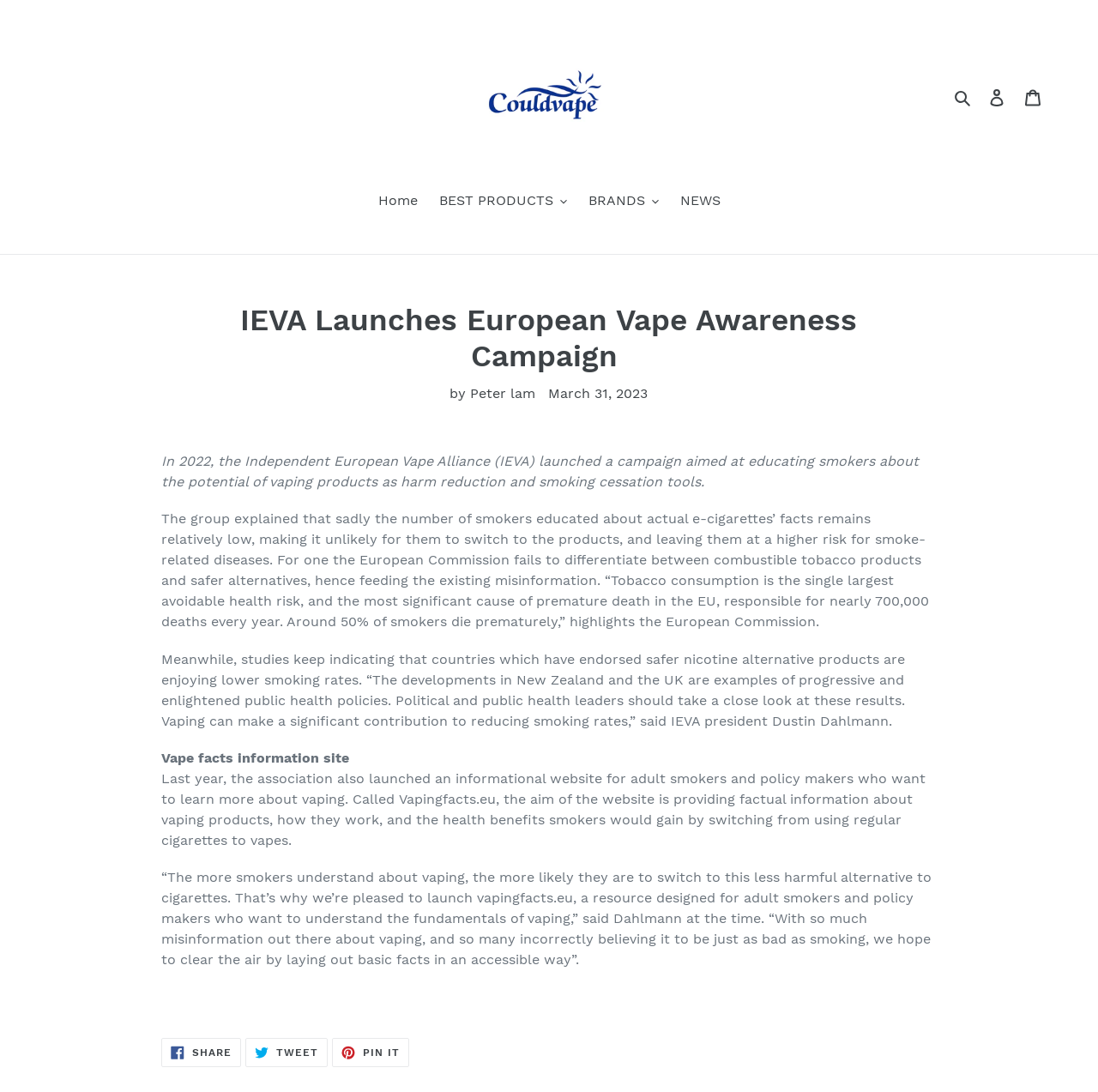Based on the element description, predict the bounding box coordinates (top-left x, top-left y, bottom-right x, bottom-right y) for the UI element in the screenshot: Pin it Pin on Pinterest

[0.302, 0.95, 0.372, 0.977]